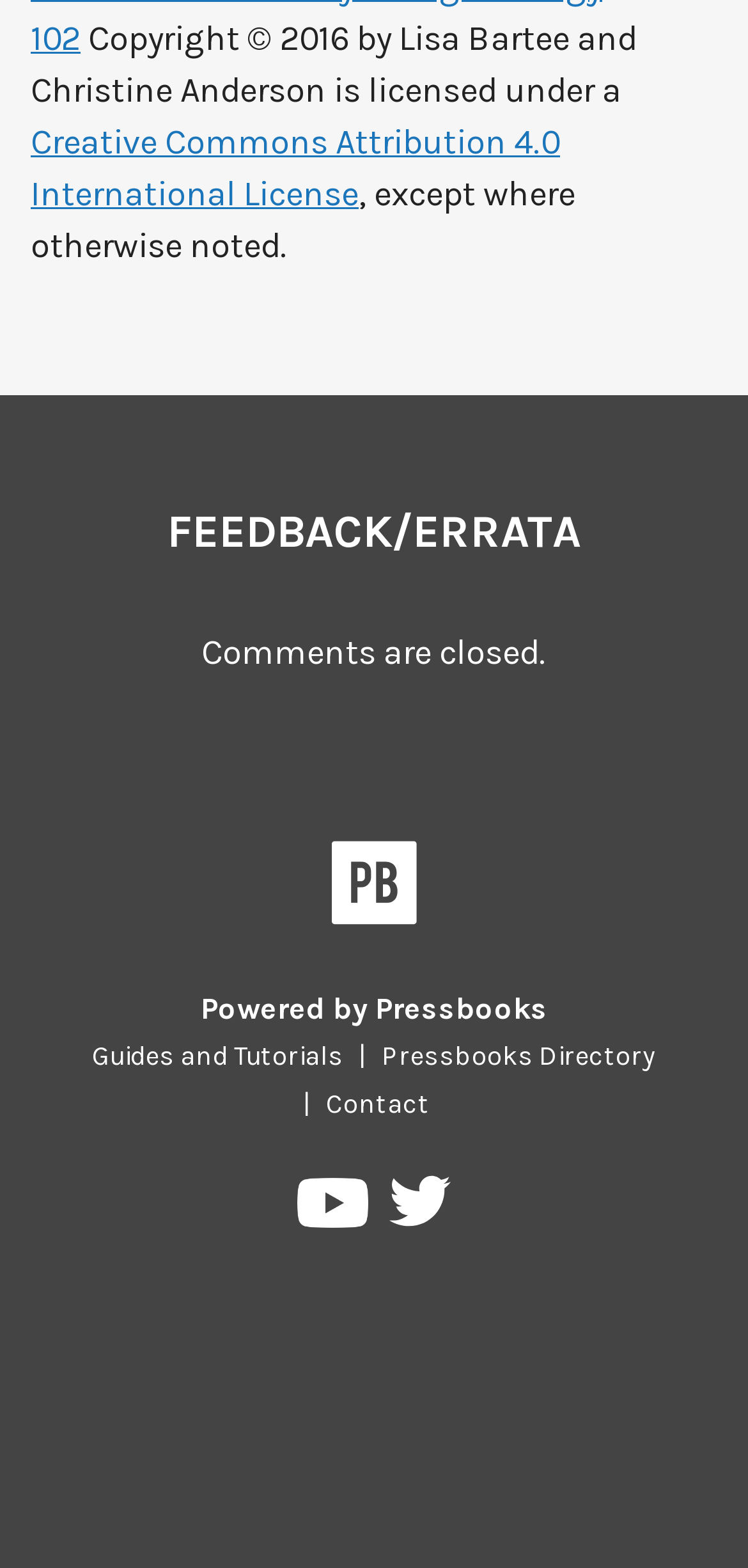Respond to the question below with a single word or phrase: What is the name of the platform?

Pressbooks